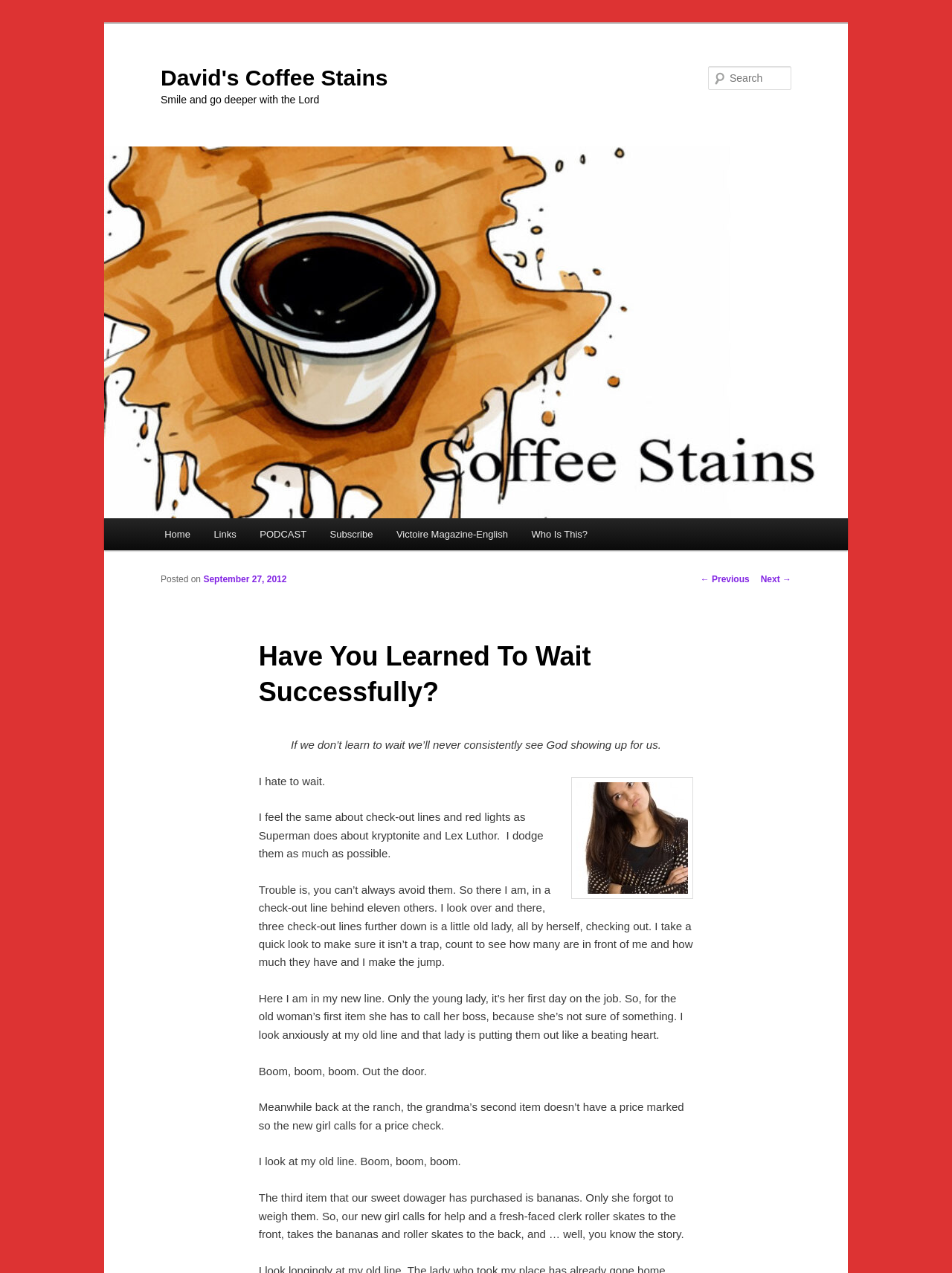Please determine the headline of the webpage and provide its content.

David's Coffee Stains